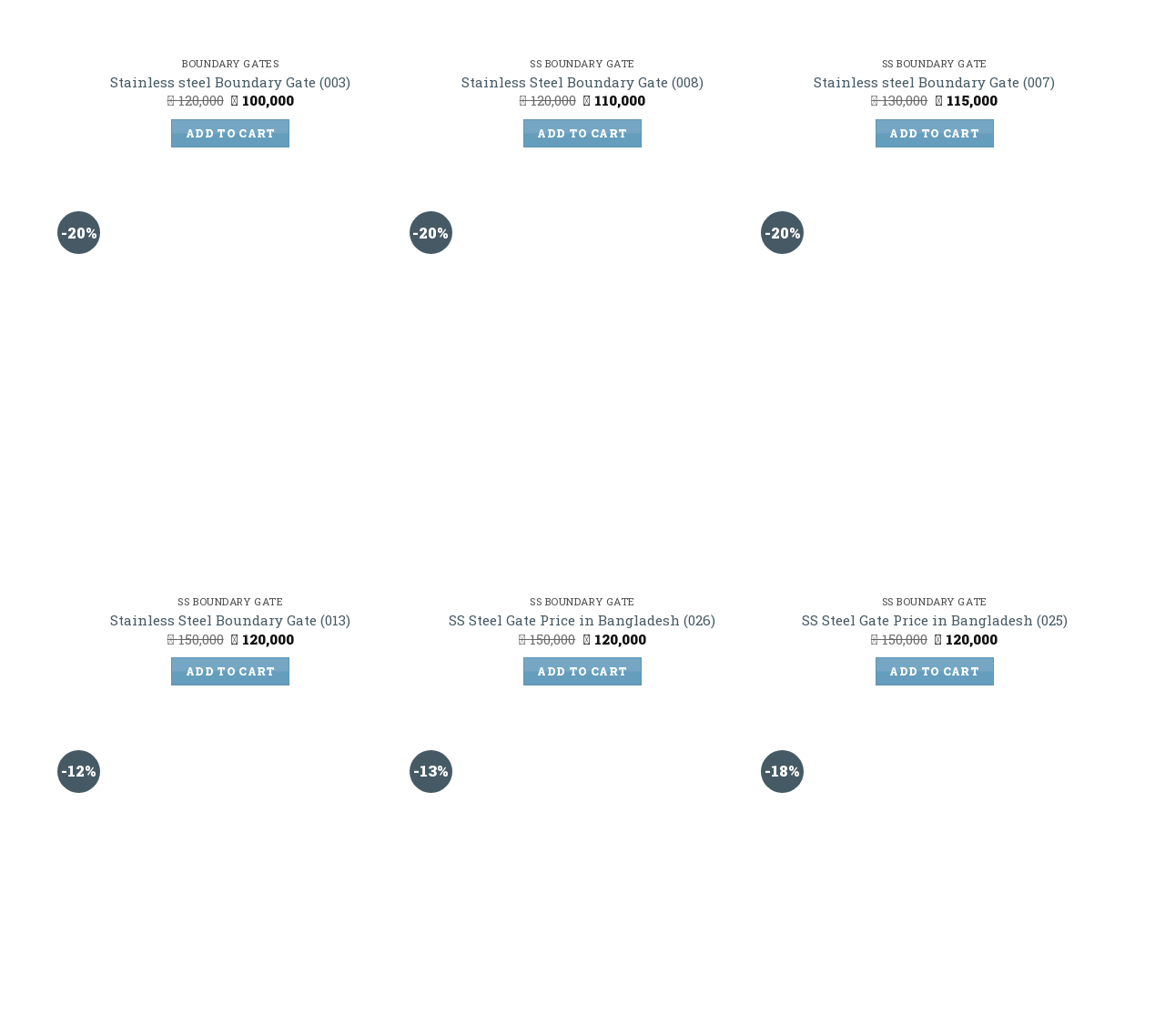Please specify the bounding box coordinates of the clickable region to carry out the following instruction: "View details of Stainless steel Boundary Gate (003)". The coordinates should be four float numbers between 0 and 1, in the format [left, top, right, bottom].

[0.095, 0.071, 0.301, 0.088]